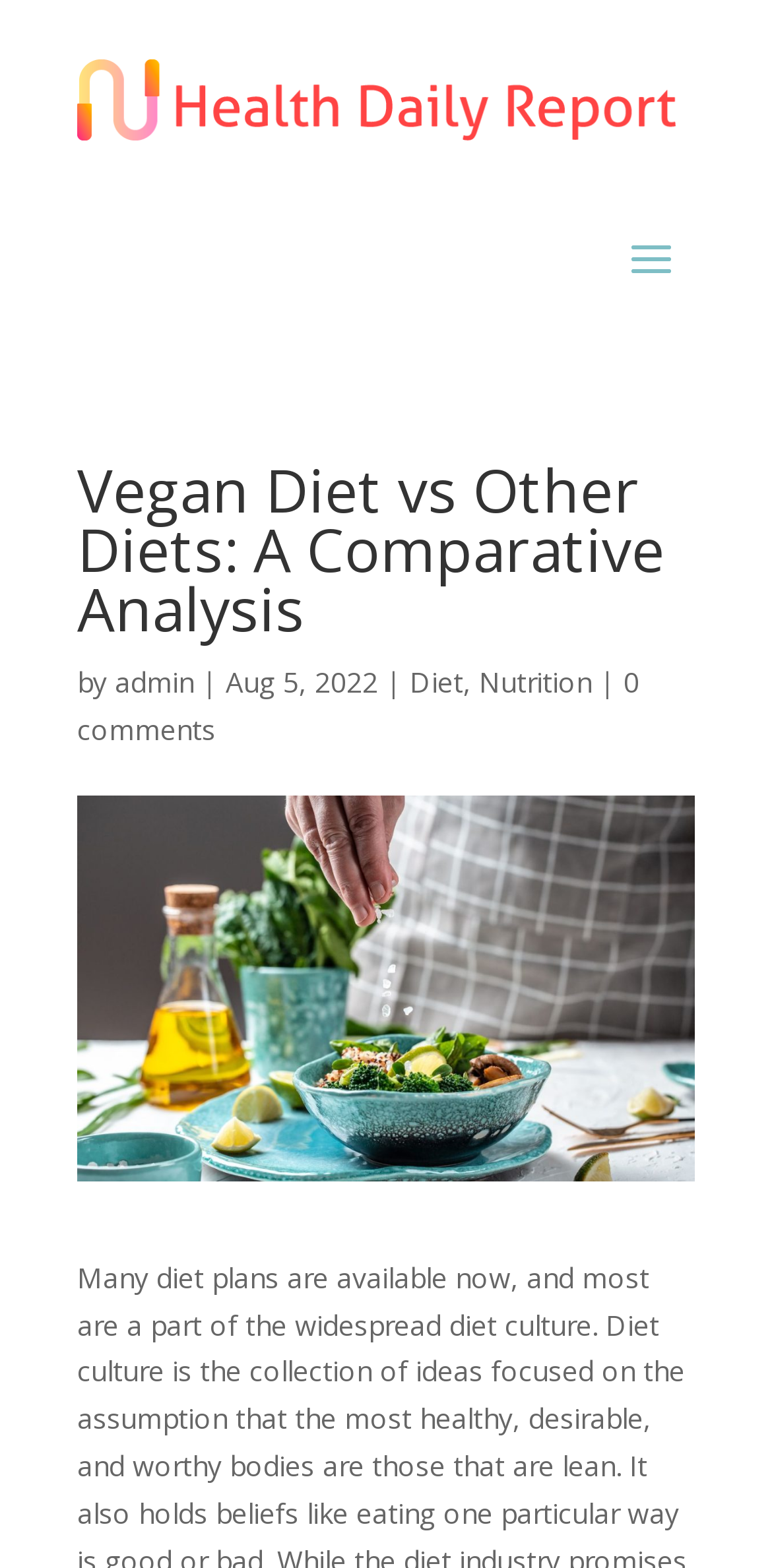What is the author of the article? Refer to the image and provide a one-word or short phrase answer.

admin